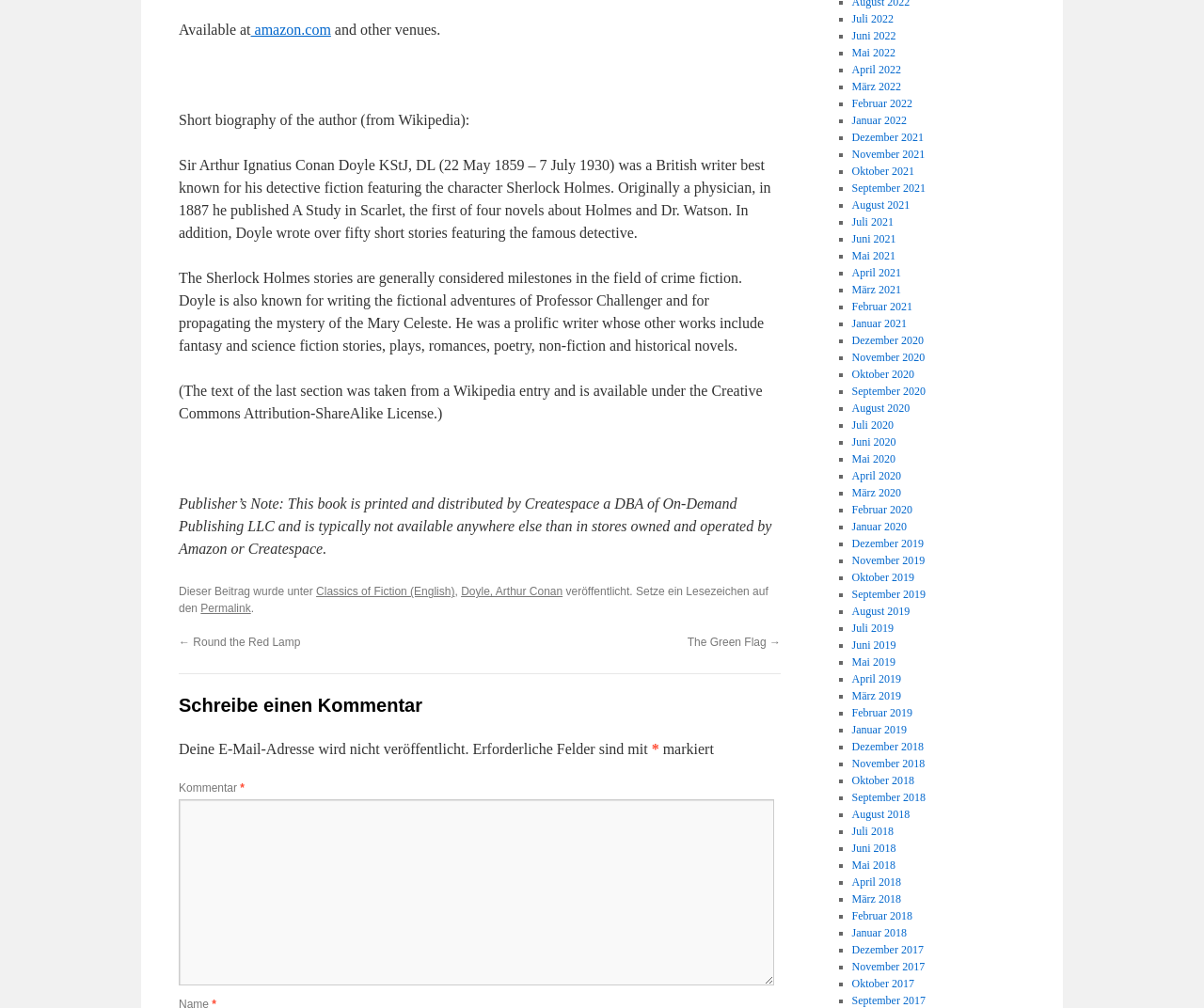Where is the book available?
Please answer the question with a detailed and comprehensive explanation.

The answer can be found in the top section of the webpage, which mentions 'Available at amazon.com and other venues.'